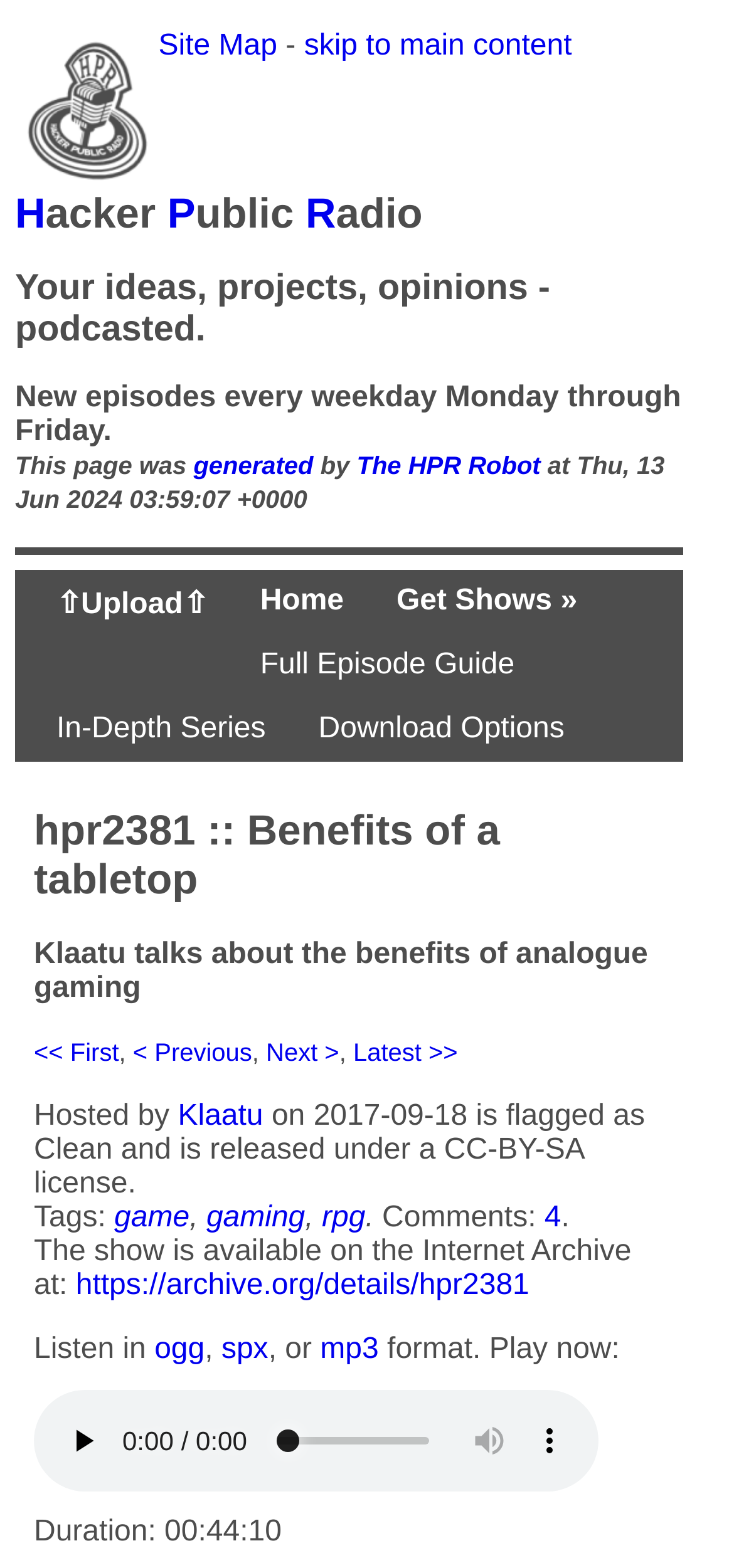Please find the bounding box coordinates of the element's region to be clicked to carry out this instruction: "View the page history".

None